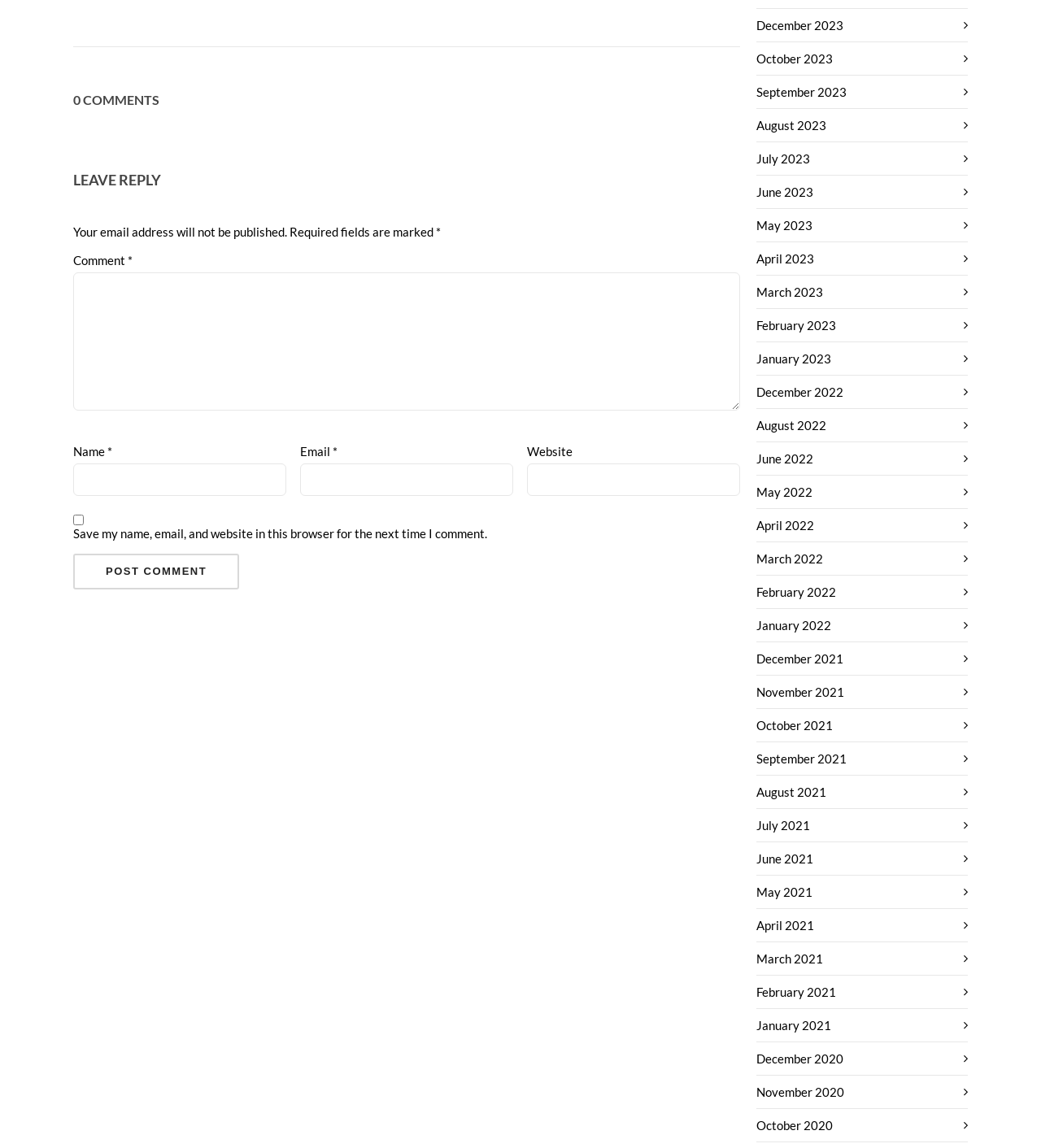From the element description parent_node: Name * name="author", predict the bounding box coordinates of the UI element. The coordinates must be specified in the format (top-left x, top-left y, bottom-right x, bottom-right y) and should be within the 0 to 1 range.

[0.07, 0.404, 0.275, 0.432]